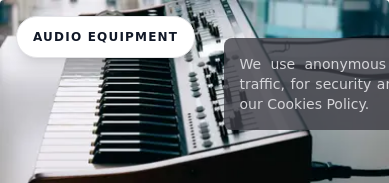Elaborate on the image by describing it in detail.

The image features a close-up view of an advanced synthesizer keyboard, emphasizing its sleek design and intricate controls. This piece of audio equipment highlights the keys and knobs essential for music production, showcasing the sophisticated technology used by musicians and producers alike. In the top left corner, a label indicates the category of this equipment as "Audio Equipment," reinforcing its relevance in the realm of sound production. Additionally, a notification message is partially visible, referencing the website's cookie policy for enhancing user experience while browsing. This visual representation is part of a broader discussion on audio equipment, particularly focusing on tools vital for creating and managing sound in modern music production.